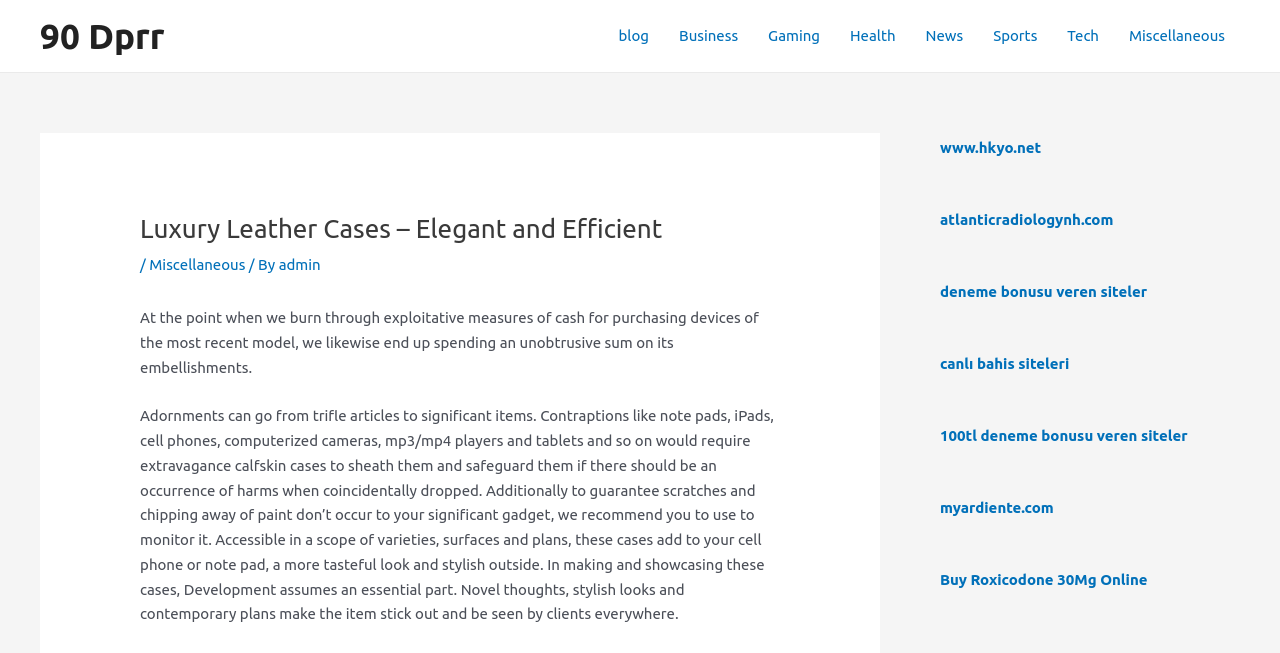Identify the bounding box coordinates of the area you need to click to perform the following instruction: "Read more about 'Luxury Leather Cases – Elegant and Efficient'".

[0.109, 0.326, 0.609, 0.374]